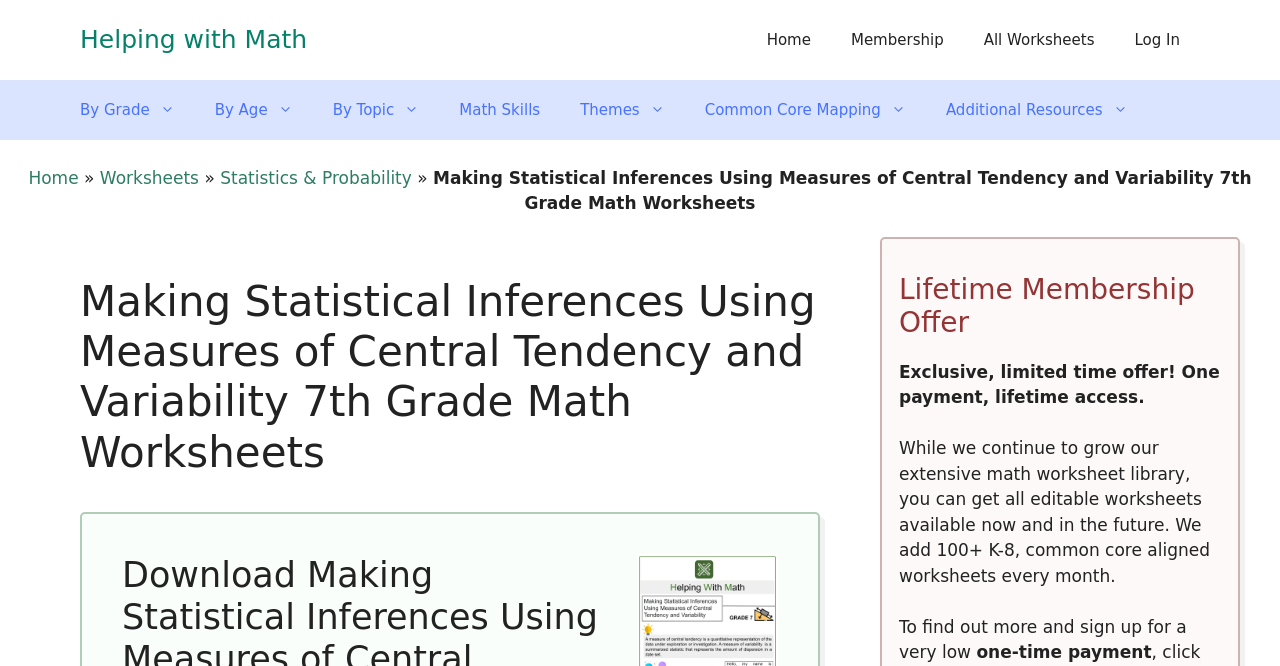Identify the bounding box coordinates of the section to be clicked to complete the task described by the following instruction: "Learn more about the 'Lifetime Membership Offer'". The coordinates should be four float numbers between 0 and 1, formatted as [left, top, right, bottom].

[0.702, 0.409, 0.954, 0.51]